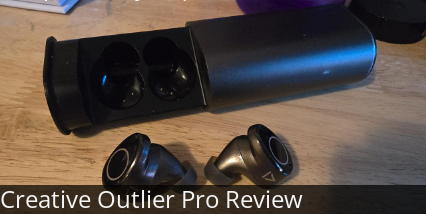Give a short answer to this question using one word or a phrase:
What is the purpose of the image?

review